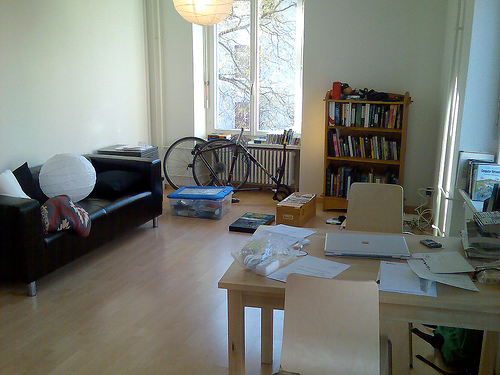What is leaning against the wall? Using the information from the screenshot, answer with a single word or phrase.

A bicycle